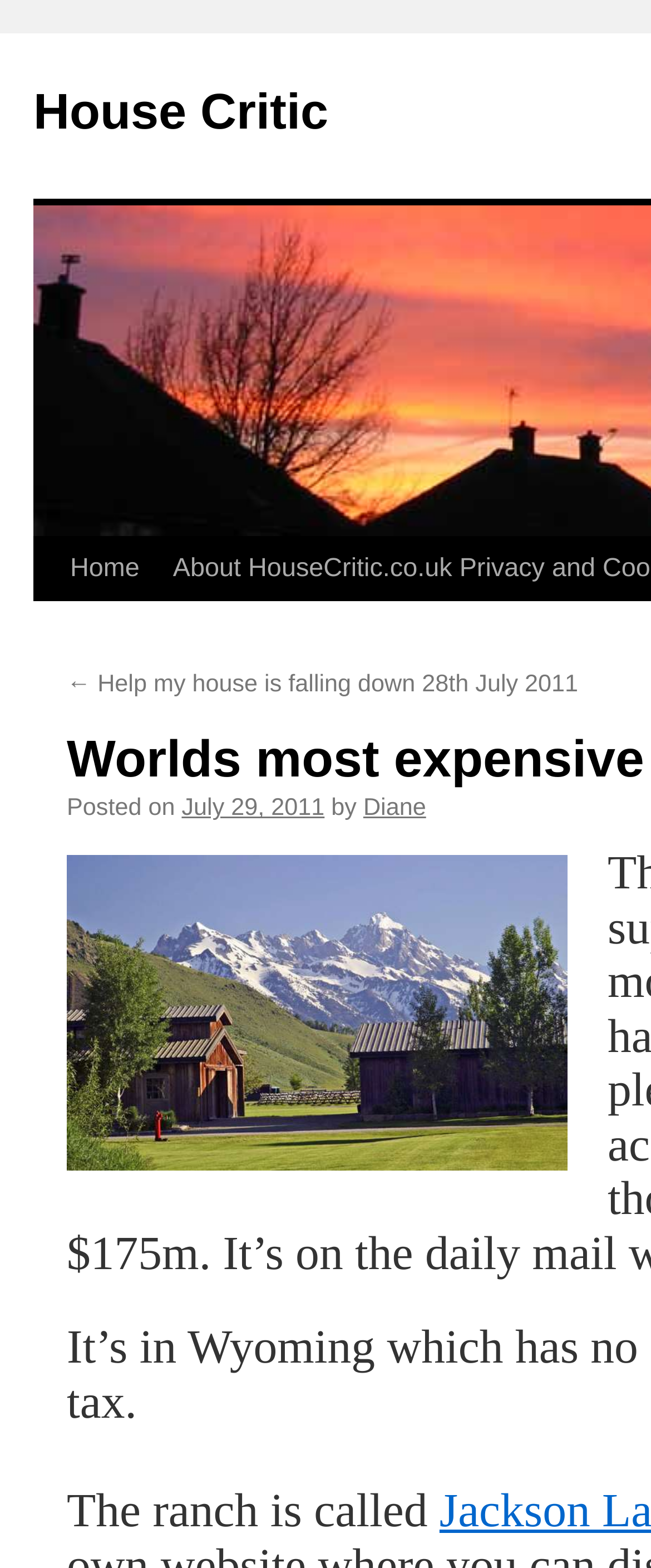Explain in detail what you observe on this webpage.

The webpage appears to be a blog post or article about the world's most expensive house. At the top, there is a header section with a link to "House Critic" and another link to "Skip to content". Below this, there is a navigation menu with a link to "Home". 

On the left side of the page, there is a section with a link to a previous article titled "Help my house is falling down" dated 28th July 2011. This section also includes the posting date and time, "Posted on July 29, 2011", and the author's name, "Diane". 

To the right of this section, there is an image of a ranch, specifically "Jackson Land & Cattle", which takes up a significant portion of the page. Below the image, there is a paragraph of text that starts with "The ranch is called".